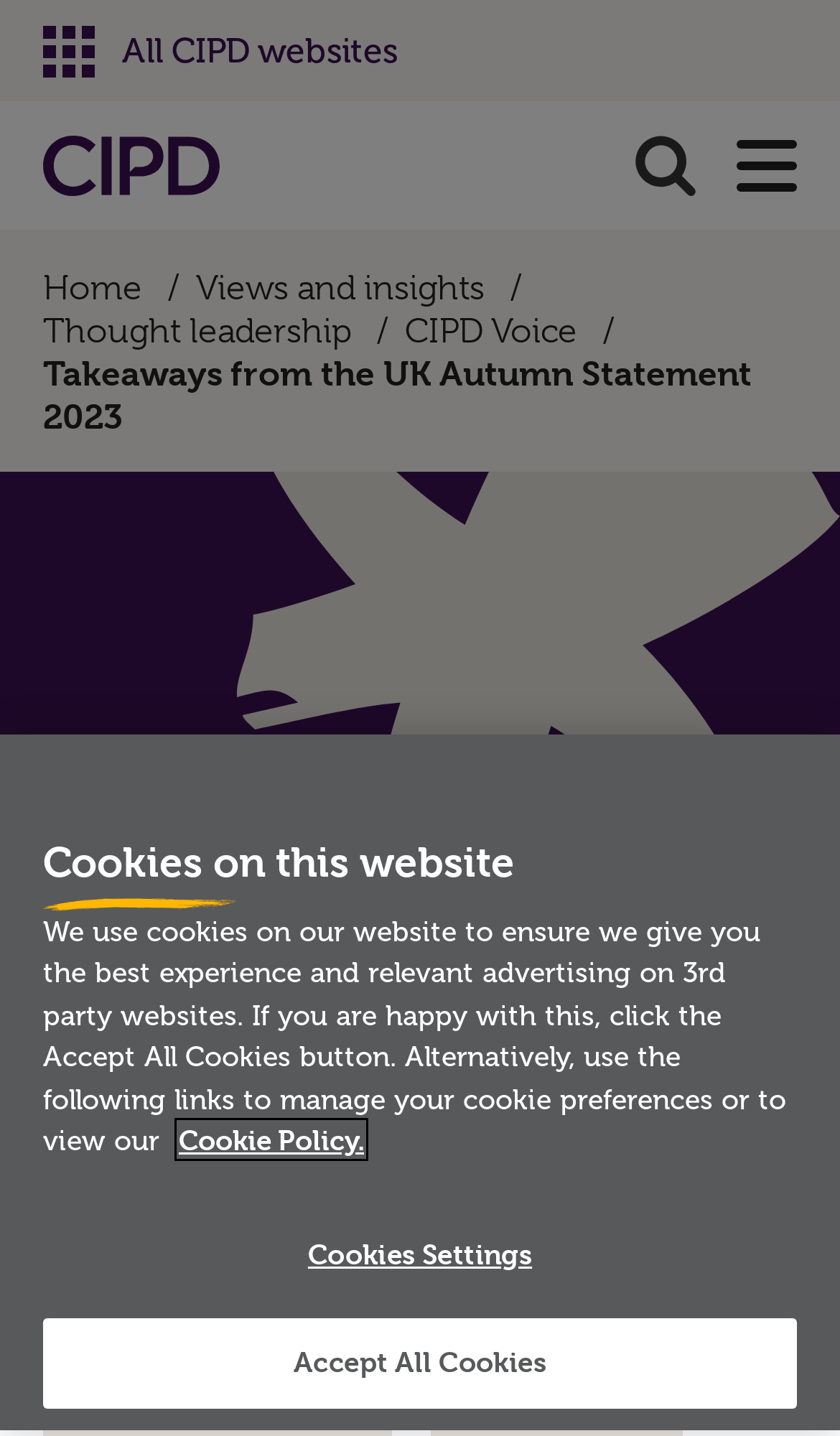Respond to the question below with a single word or phrase:
What are the two categories mentioned in the article?

WORKFORCE TRENDS, PRODUCTIVITY